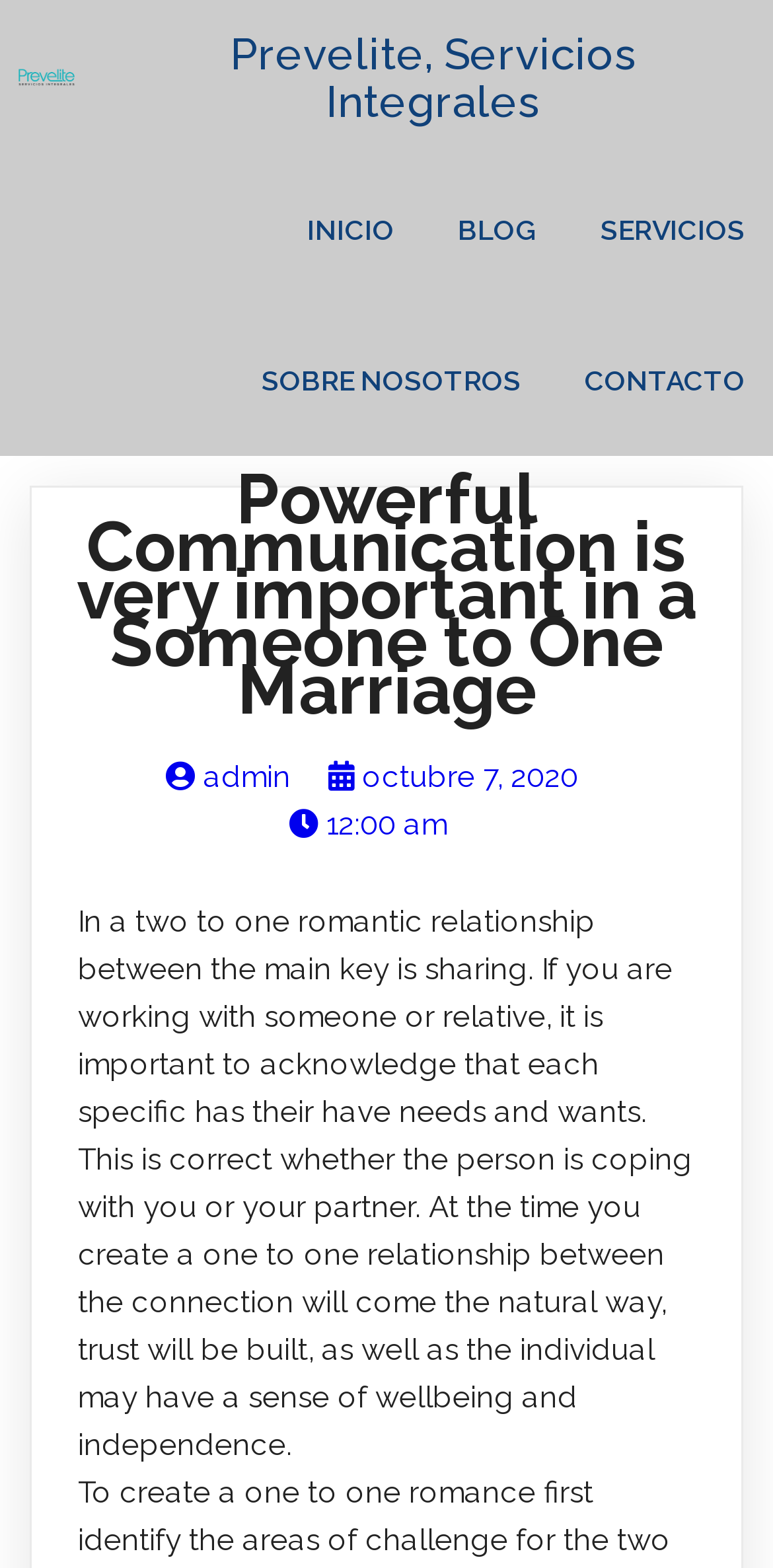Find the bounding box coordinates of the clickable area that will achieve the following instruction: "view servicios".

[0.741, 0.099, 1.0, 0.195]